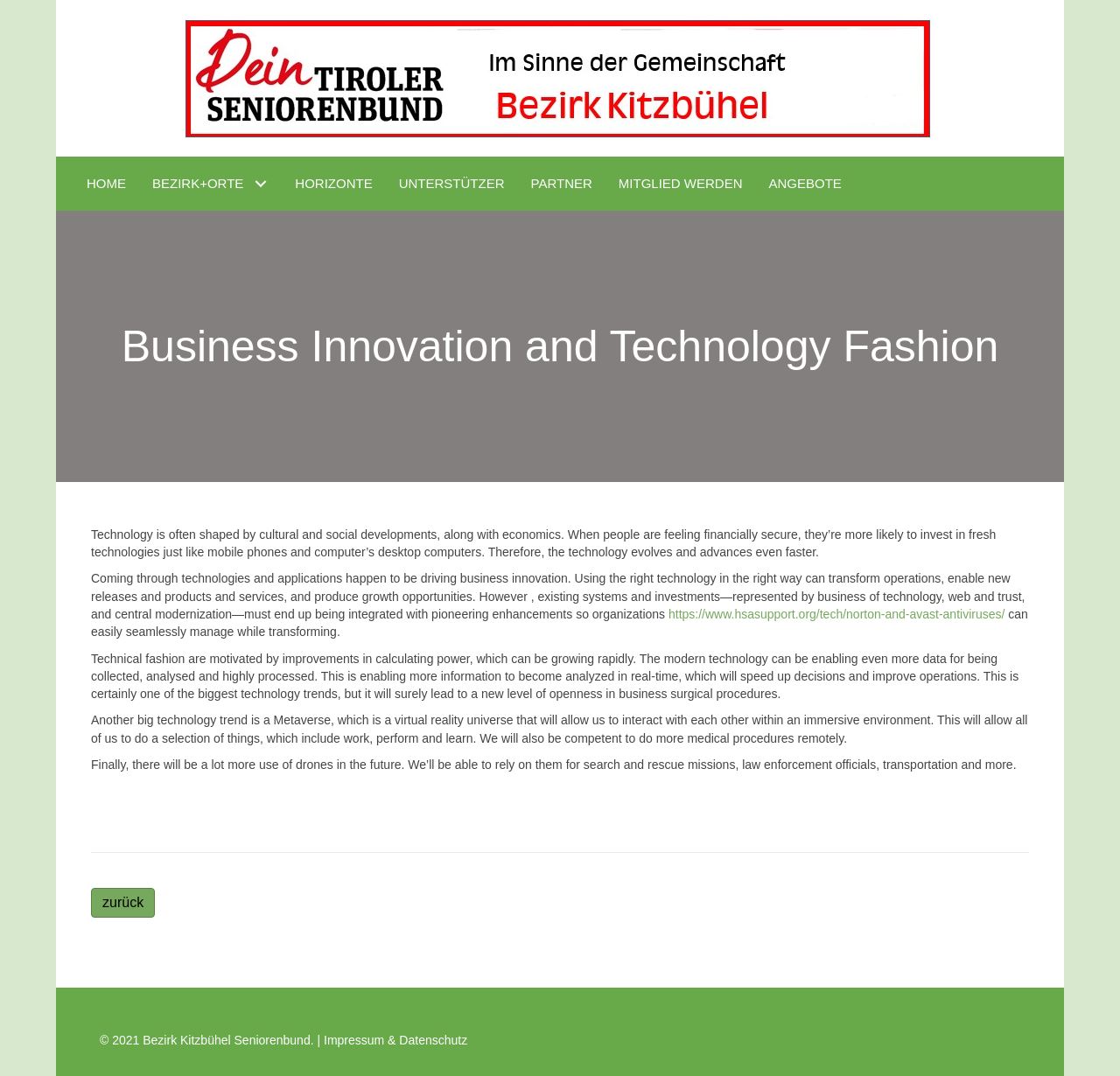What is the text on the top-left corner of the webpage?
Look at the image and respond with a one-word or short-phrase answer.

Bezirk